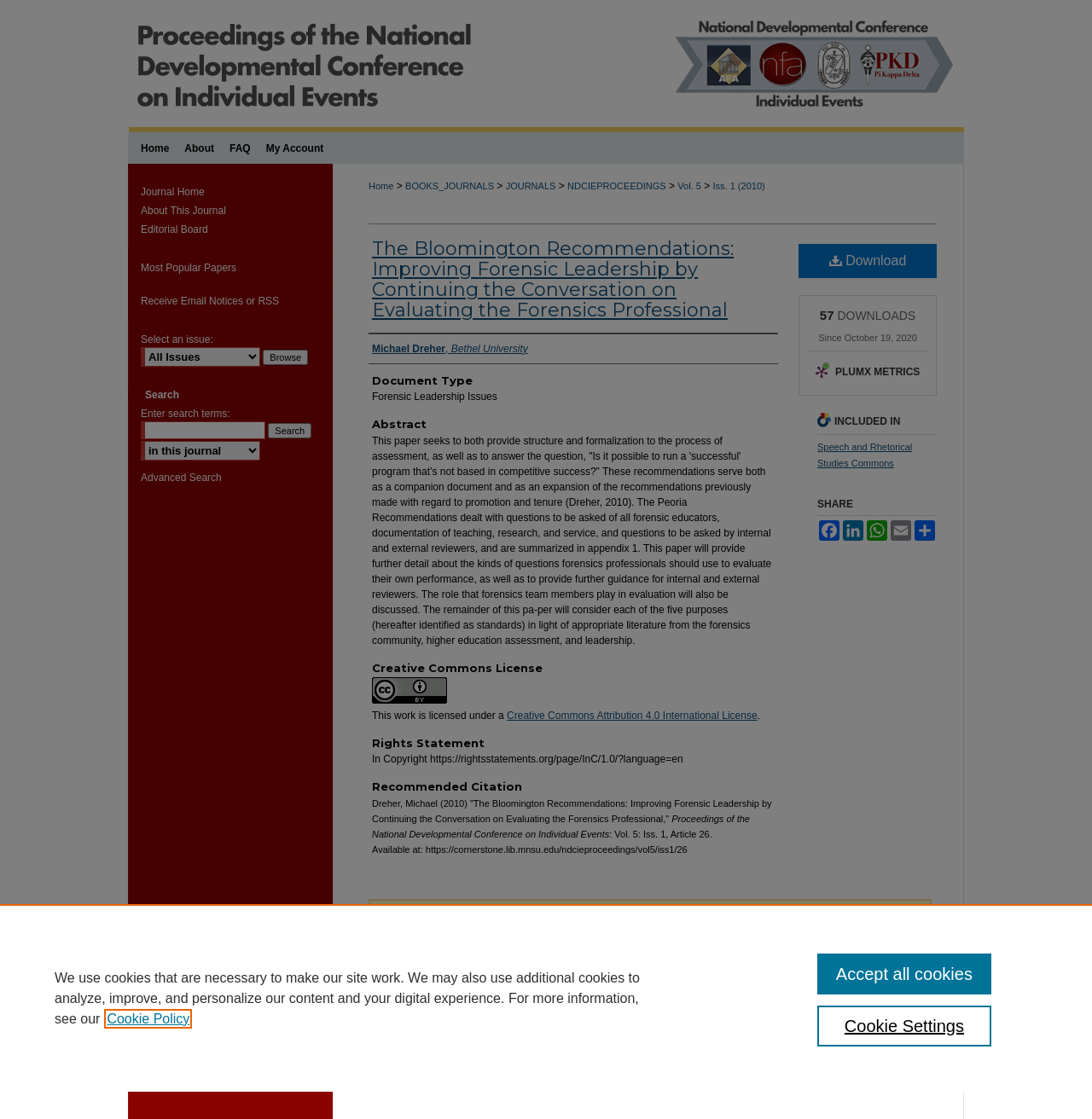Show the bounding box coordinates for the HTML element as described: "parent_node: All Issues value="Browse"".

[0.241, 0.312, 0.282, 0.326]